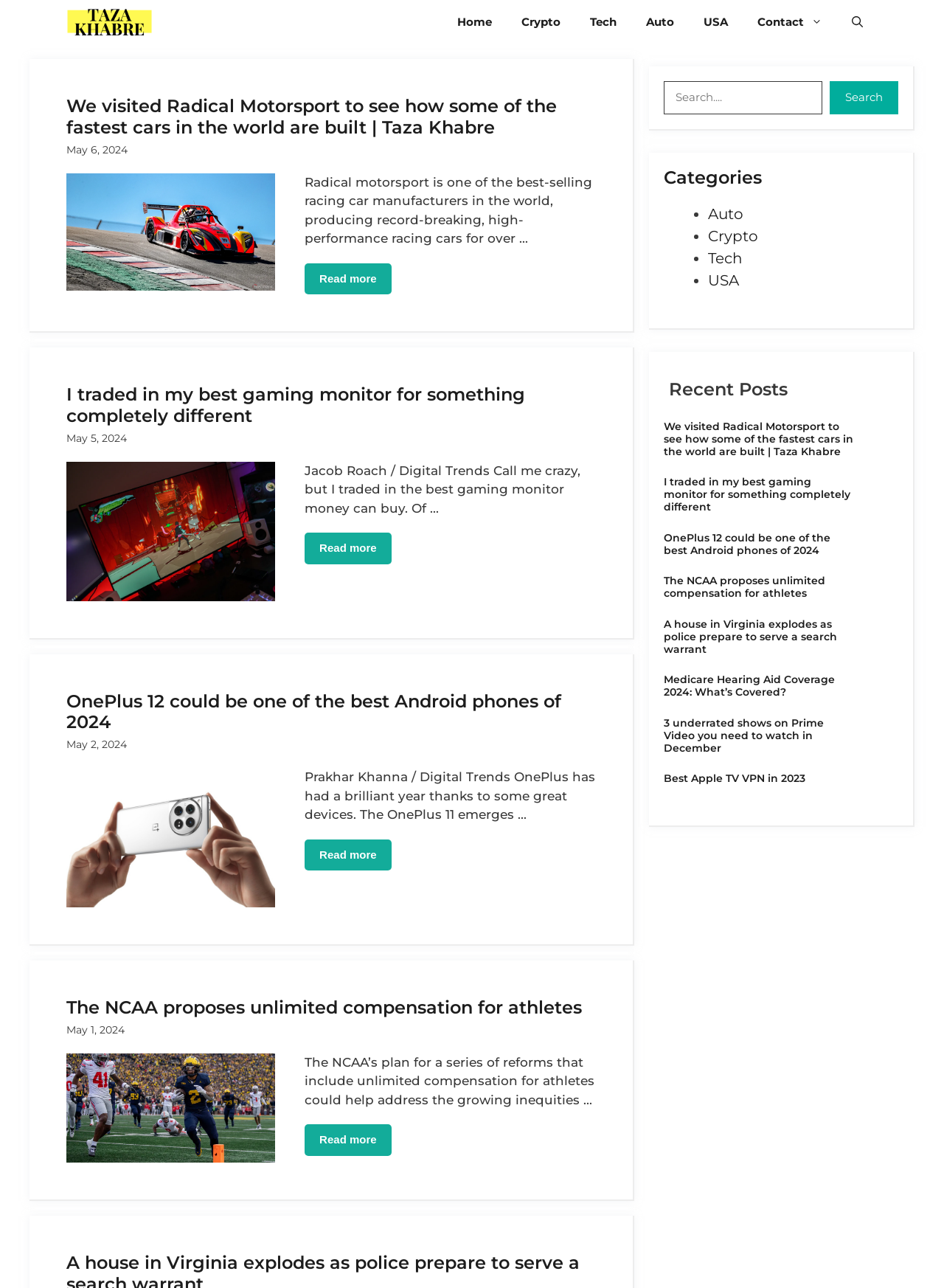Please identify the bounding box coordinates of the clickable area that will fulfill the following instruction: "Read more about 'We visited Radical Motorsport to see how some of the fastest cars in the world are built'". The coordinates should be in the format of four float numbers between 0 and 1, i.e., [left, top, right, bottom].

[0.323, 0.204, 0.415, 0.229]